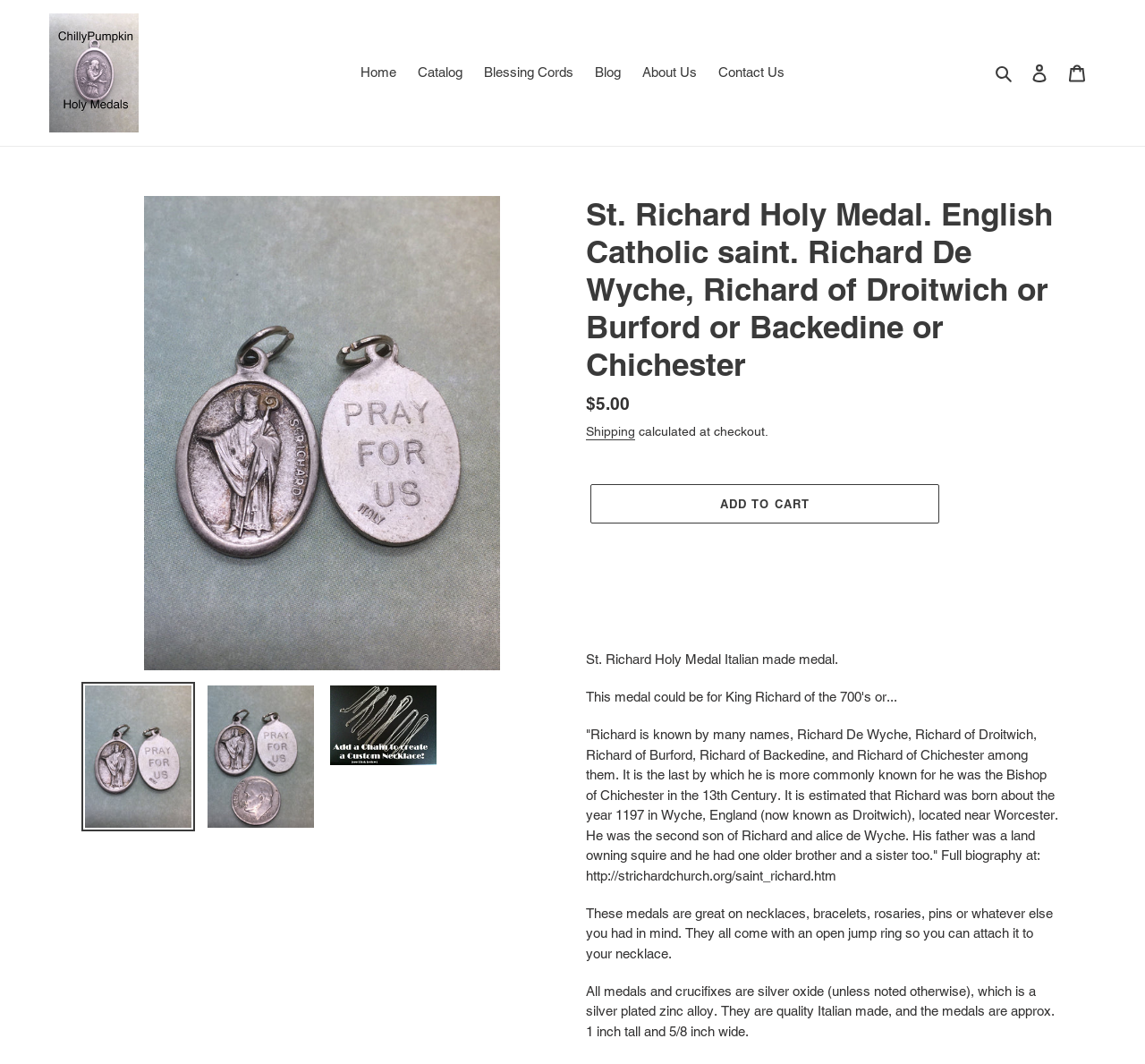Find the bounding box coordinates of the UI element according to this description: "Blessing Cords".

[0.415, 0.057, 0.509, 0.081]